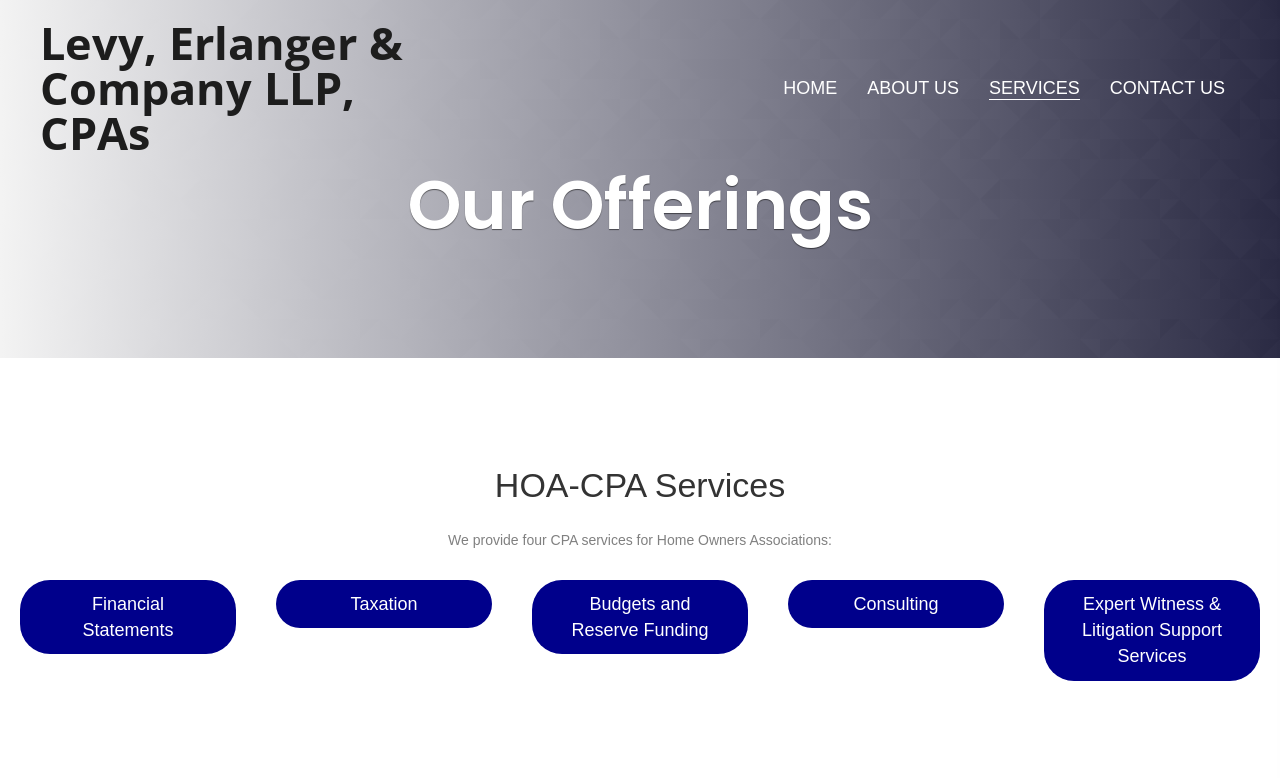How many links are in the top navigation bar?
Please give a detailed and thorough answer to the question, covering all relevant points.

I counted the number of links in the top navigation bar, which are 'HOME', 'ABOUT US', 'SERVICES', and 'CONTACT US', totaling 4 links.